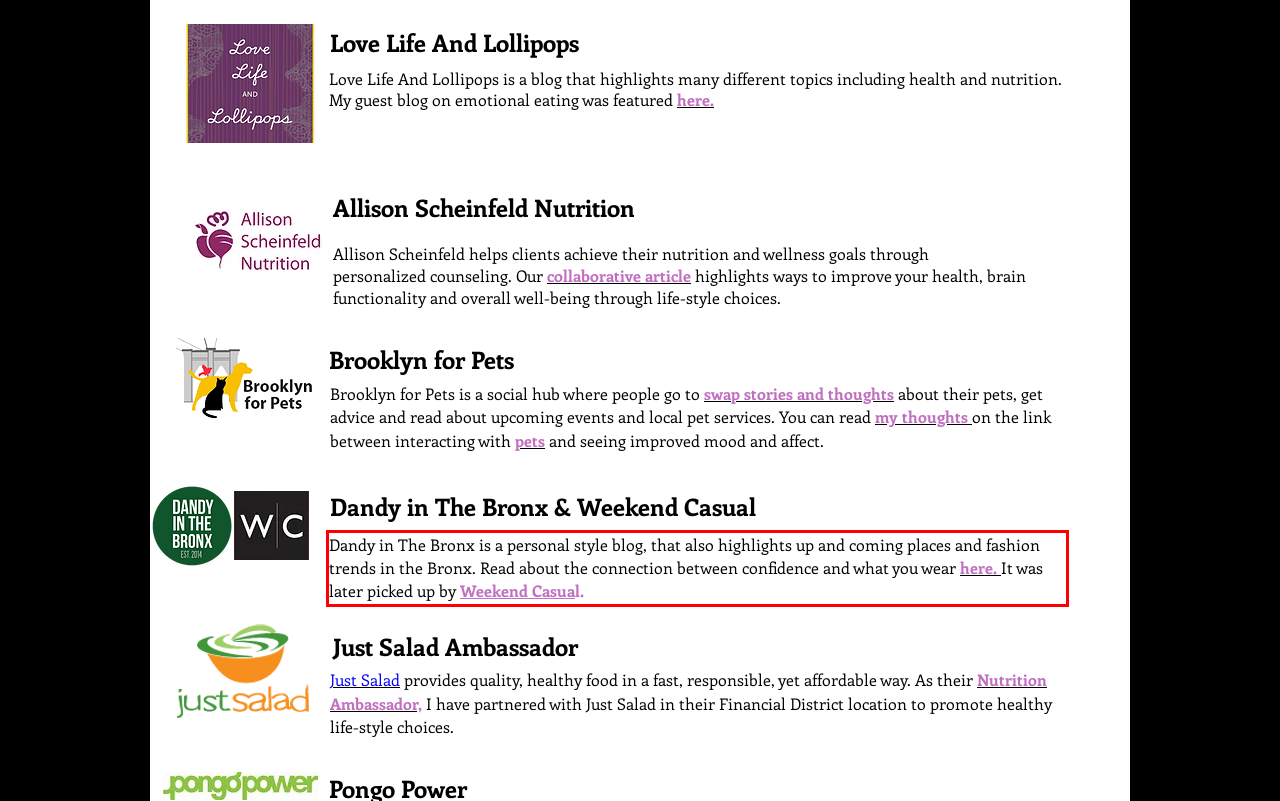The screenshot provided shows a webpage with a red bounding box. Apply OCR to the text within this red bounding box and provide the extracted content.

Dandy in The Bronx is a personal style blog, that also highlights up and coming places and fashion trends in the Bronx. Read about the connection between confidence and what you wear here. It was later picked up by Weekend Casual.